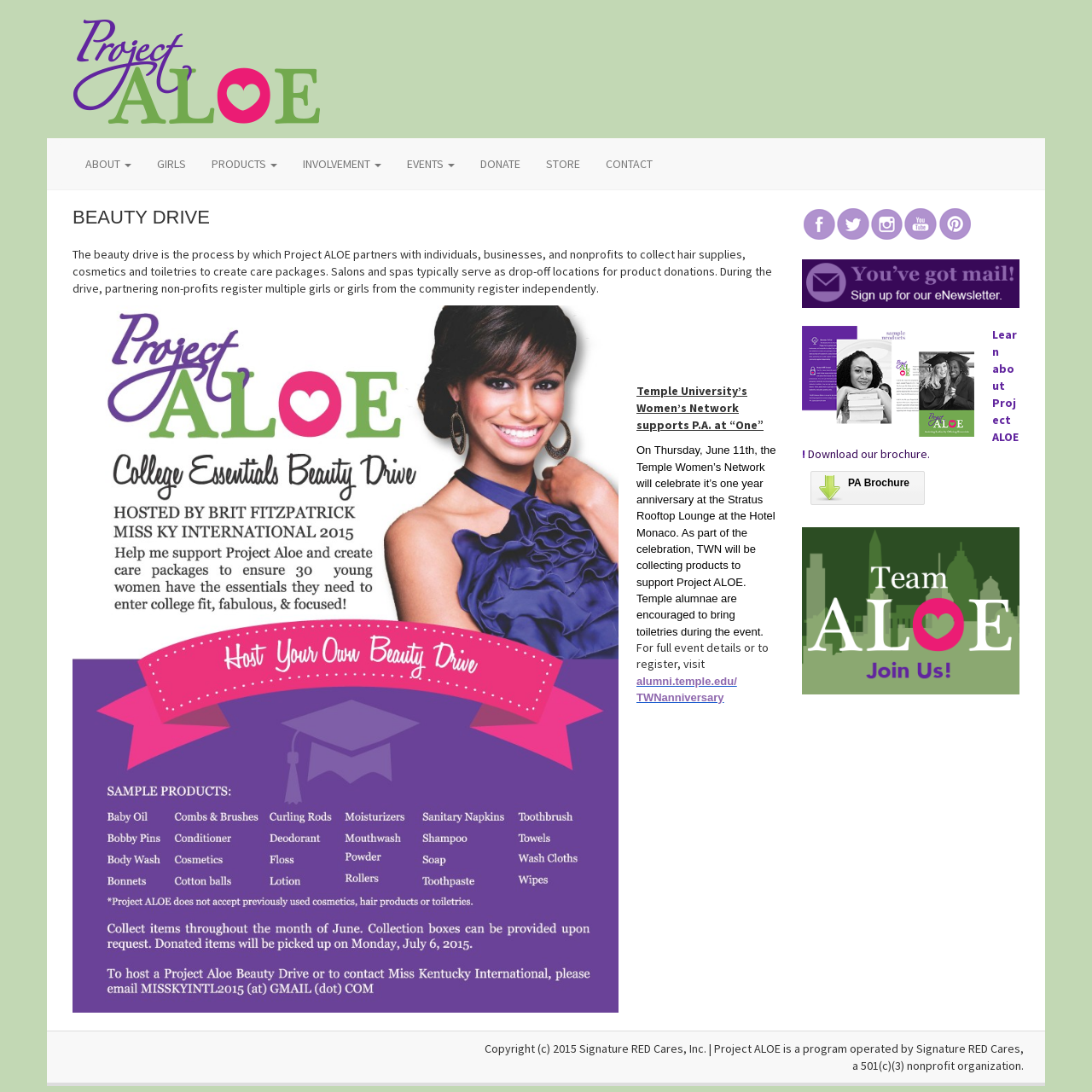What is the purpose of the beauty drive?
Using the image, respond with a single word or phrase.

To collect hair supplies, cosmetics and toiletries